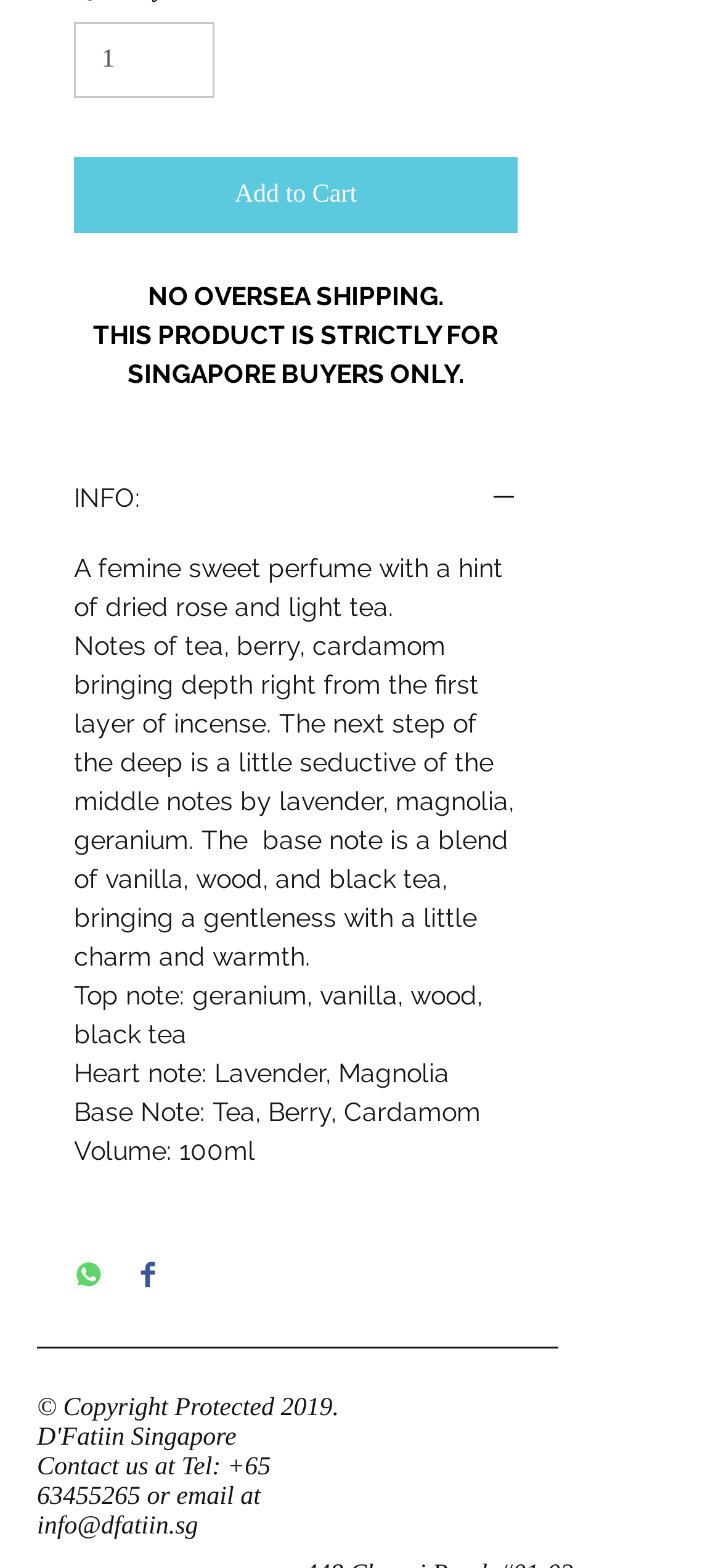What is the minimum quantity that can be added to cart?
Please give a detailed and thorough answer to the question, covering all relevant points.

The spinbutton element with the label 'Quantity' has a valuemin of 1, indicating that the minimum quantity that can be added to cart is 1.